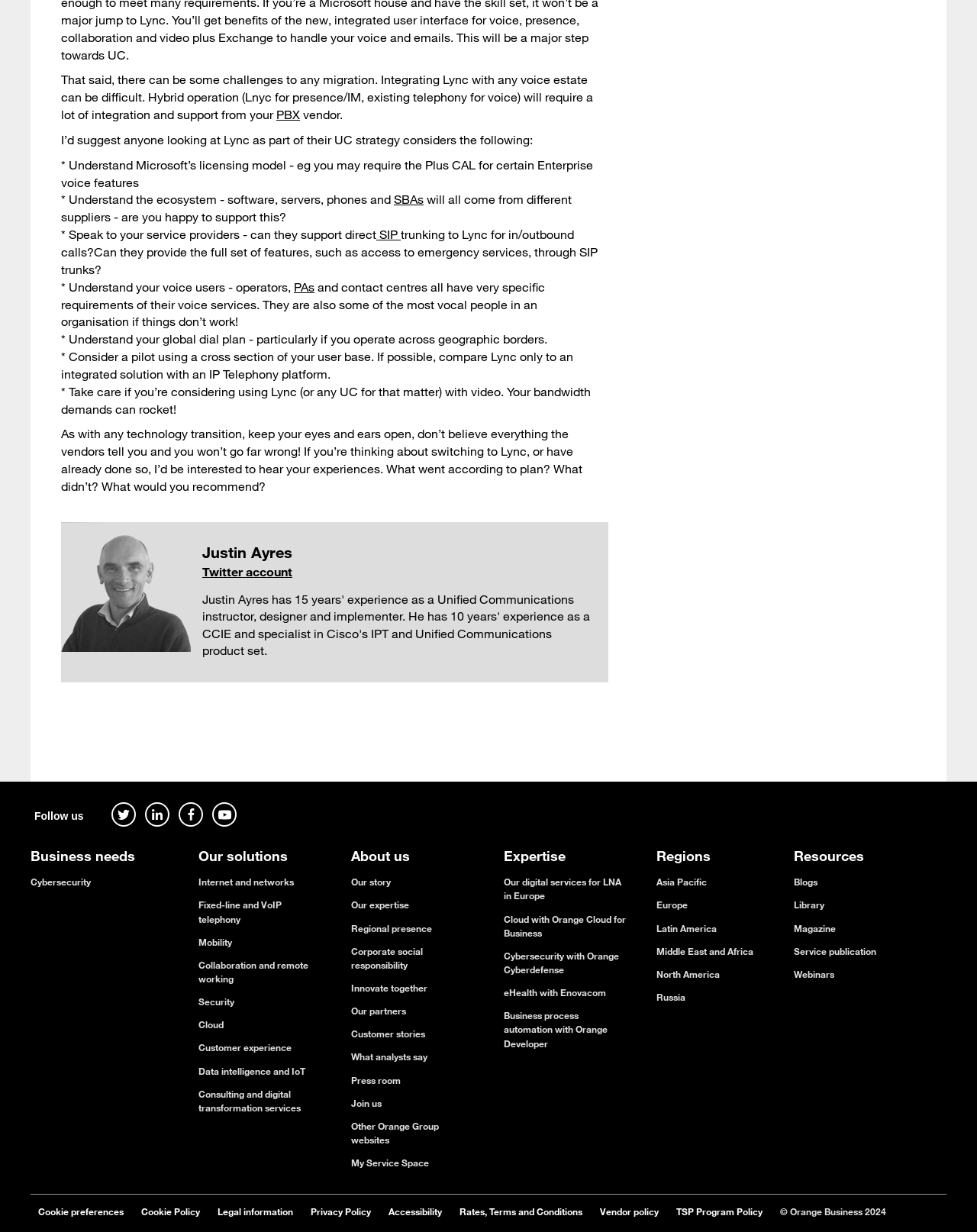Specify the bounding box coordinates of the element's area that should be clicked to execute the given instruction: "Follow us on Twitter". The coordinates should be four float numbers between 0 and 1, i.e., [left, top, right, bottom].

[0.207, 0.44, 0.299, 0.456]